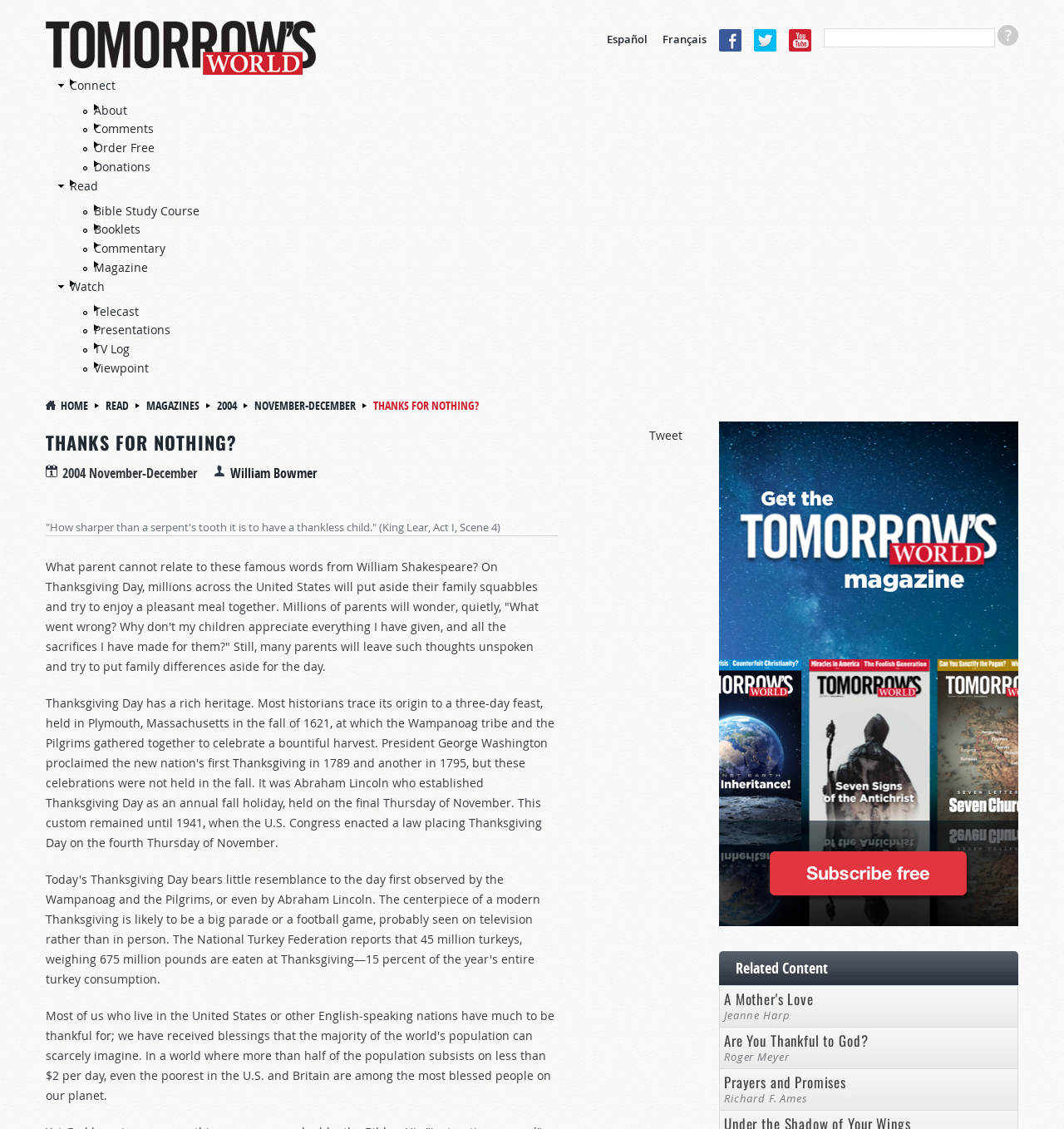Determine the bounding box coordinates of the clickable region to follow the instruction: "Click the link to read about Support and collaboration with health-care providers can help people make health decisions".

None